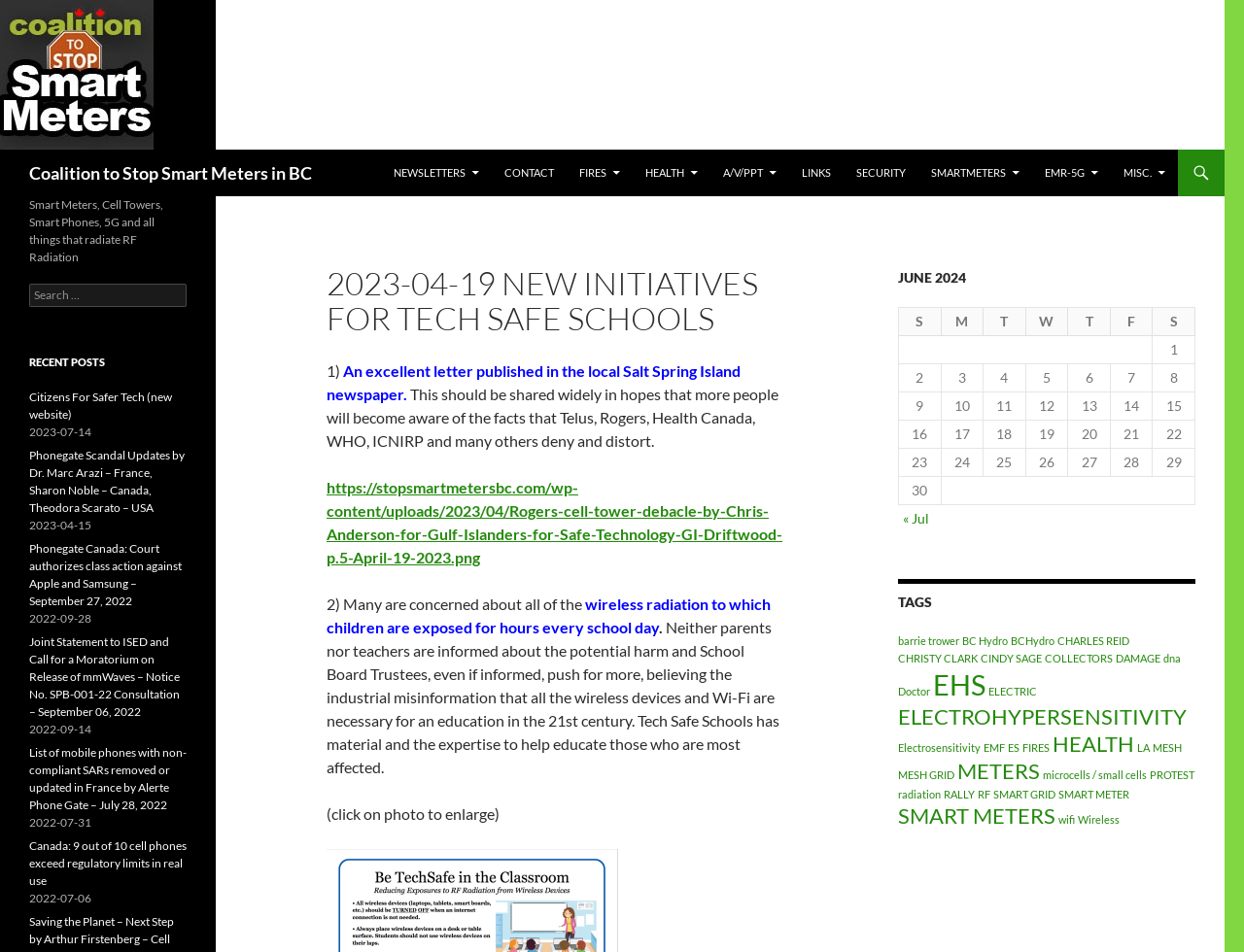What is the name of the organization?
Please give a detailed answer to the question using the information shown in the image.

The name of the organization can be found in the top-left corner of the webpage, where it is written as 'Coalition to Stop Smart Meters in BC' in a heading element.